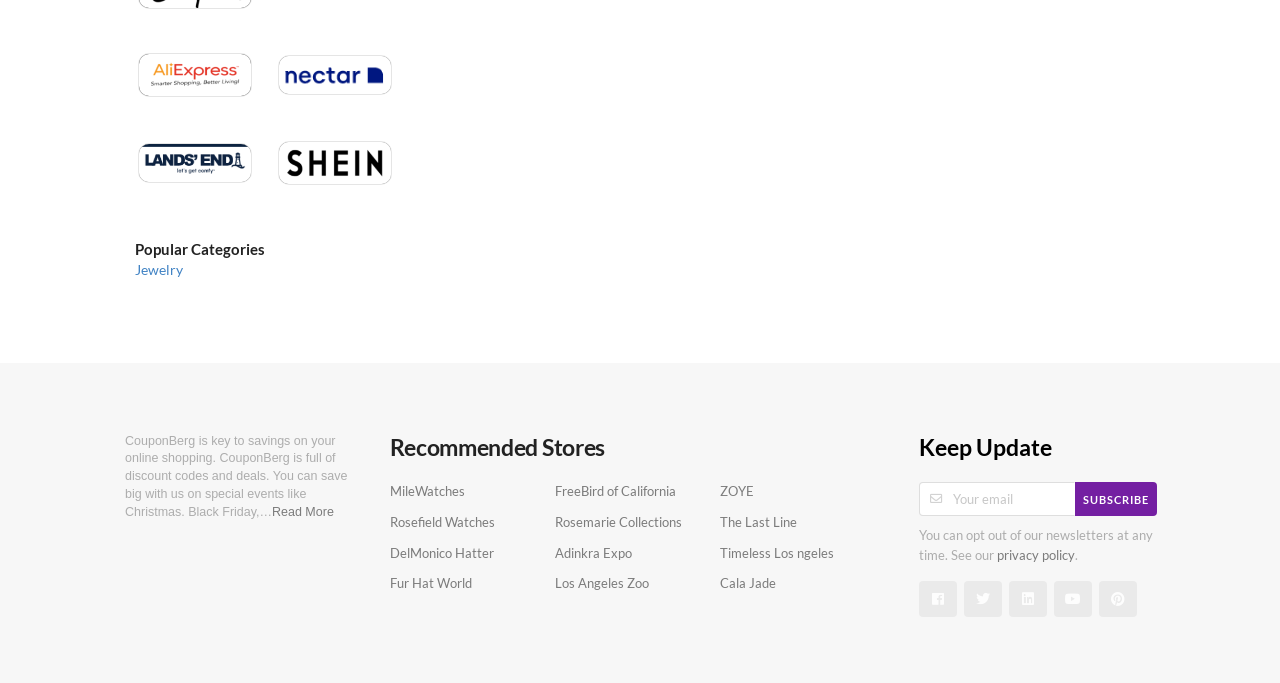Identify the bounding box coordinates for the region of the element that should be clicked to carry out the instruction: "View privacy policy". The bounding box coordinates should be four float numbers between 0 and 1, i.e., [left, top, right, bottom].

[0.779, 0.803, 0.839, 0.825]